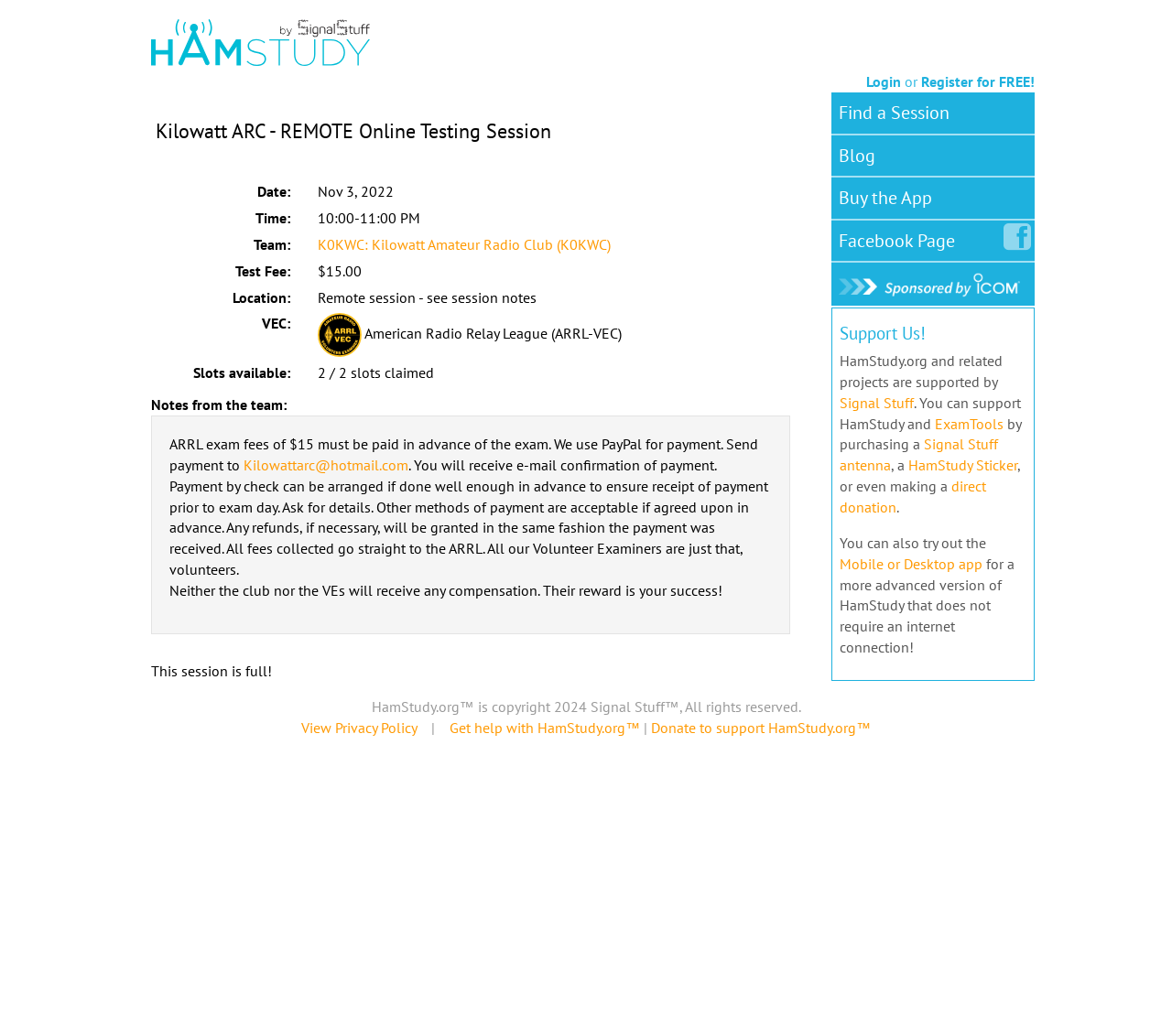Answer the question in one word or a short phrase:
How many slots are available for the testing session?

2 / 2 slots claimed